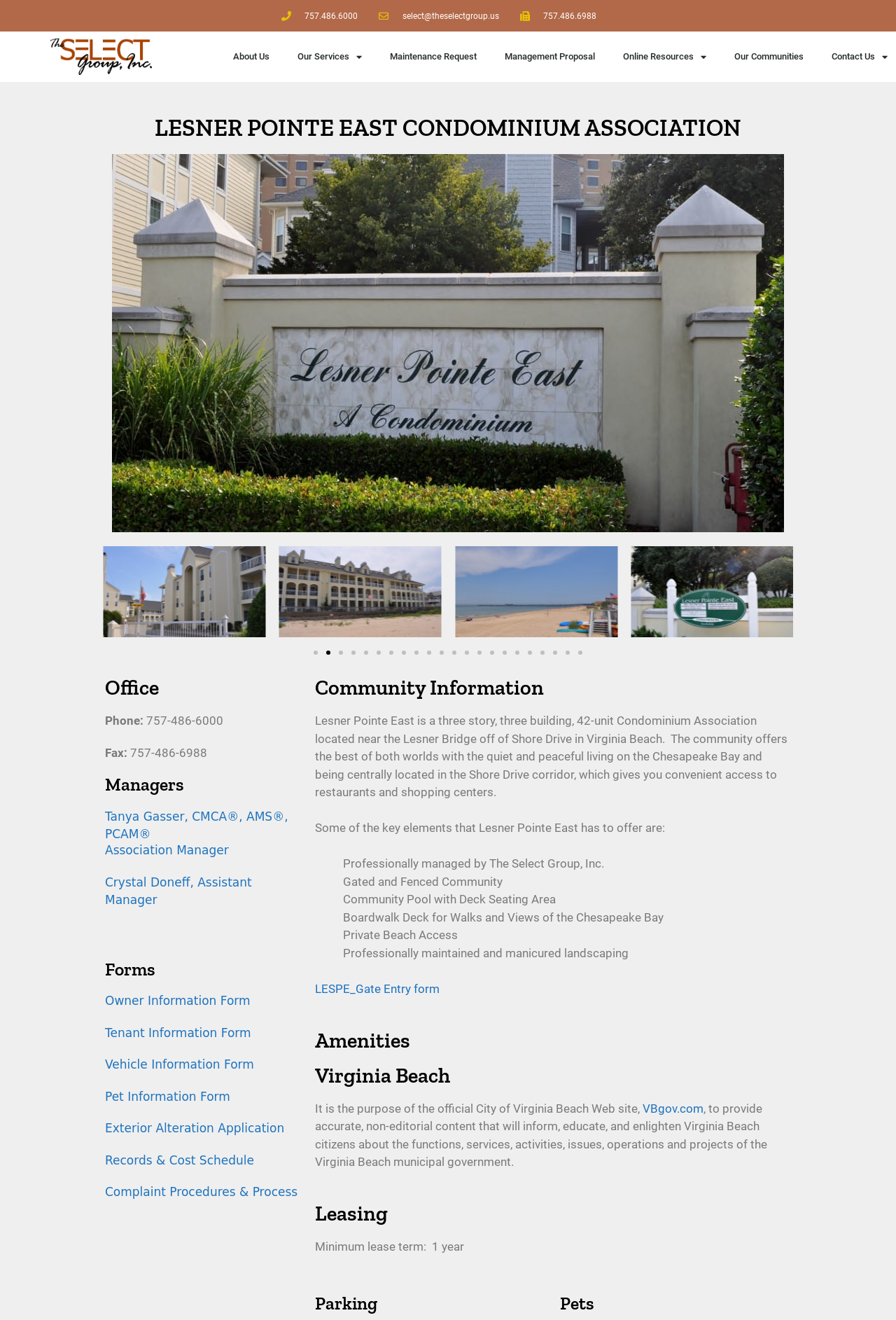What is the location of the community?
Analyze the image and provide a thorough answer to the question.

I found the location of the community by looking at the 'Community Information' section, where it describes Lesner Pointe East as being 'located near the Lesner Bridge off of Shore Drive in Virginia Beach'.